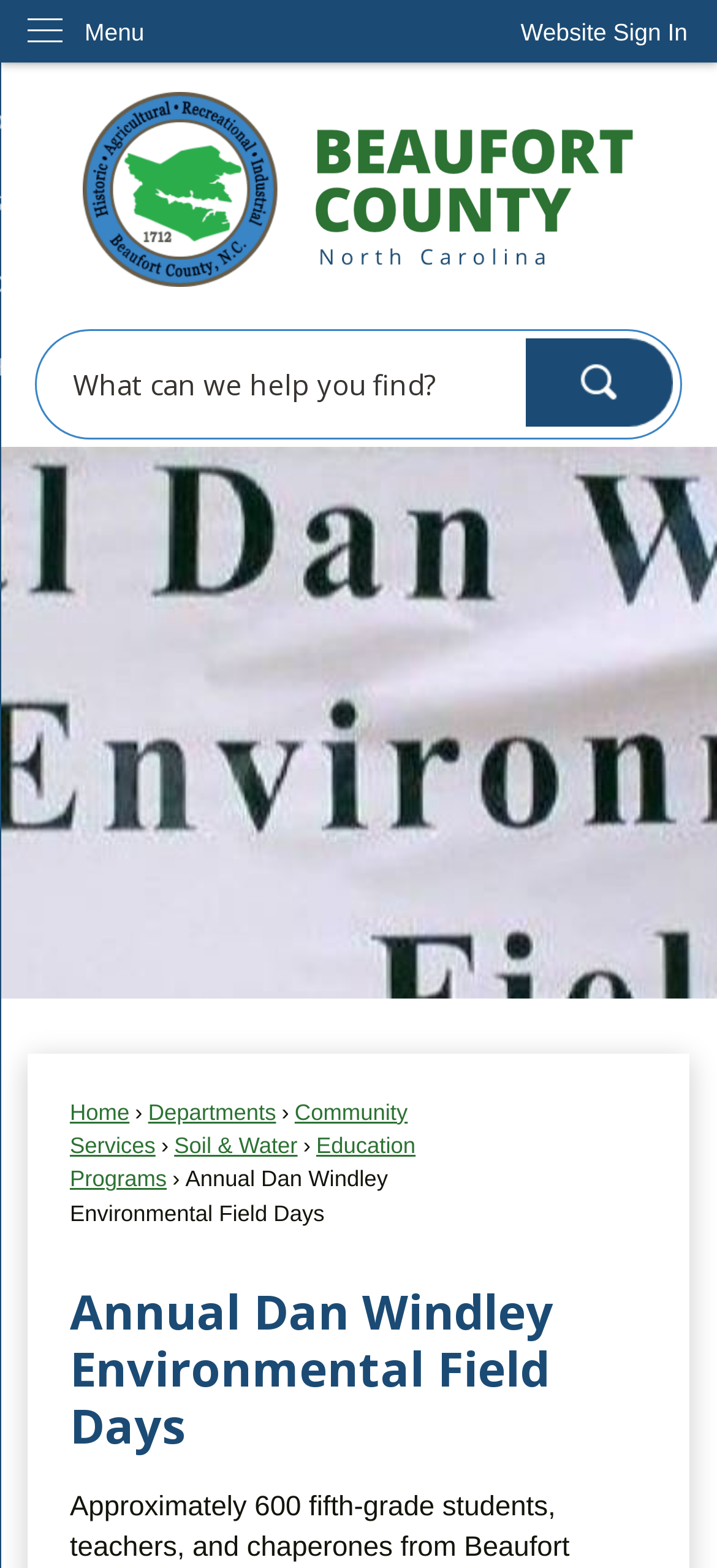Examine the screenshot and answer the question in as much detail as possible: What is the purpose of the button with the text 'Search'?

I inferred the purpose of the button by looking at its text content and its location within a region labeled 'Search', which suggests that it is used to initiate a search query on the website.